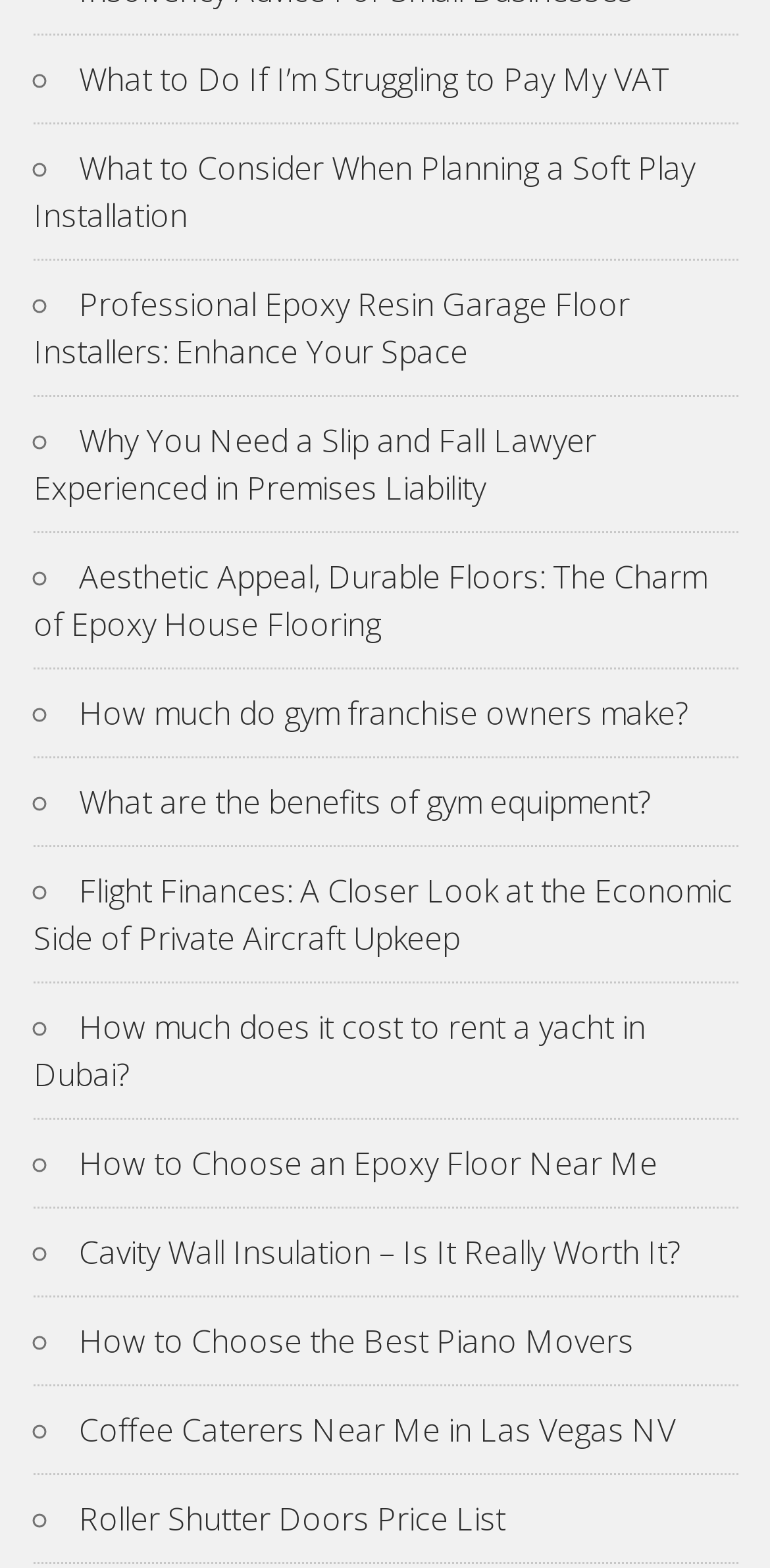Please mark the bounding box coordinates of the area that should be clicked to carry out the instruction: "View the image 'NasserFarhoudiWP'".

None